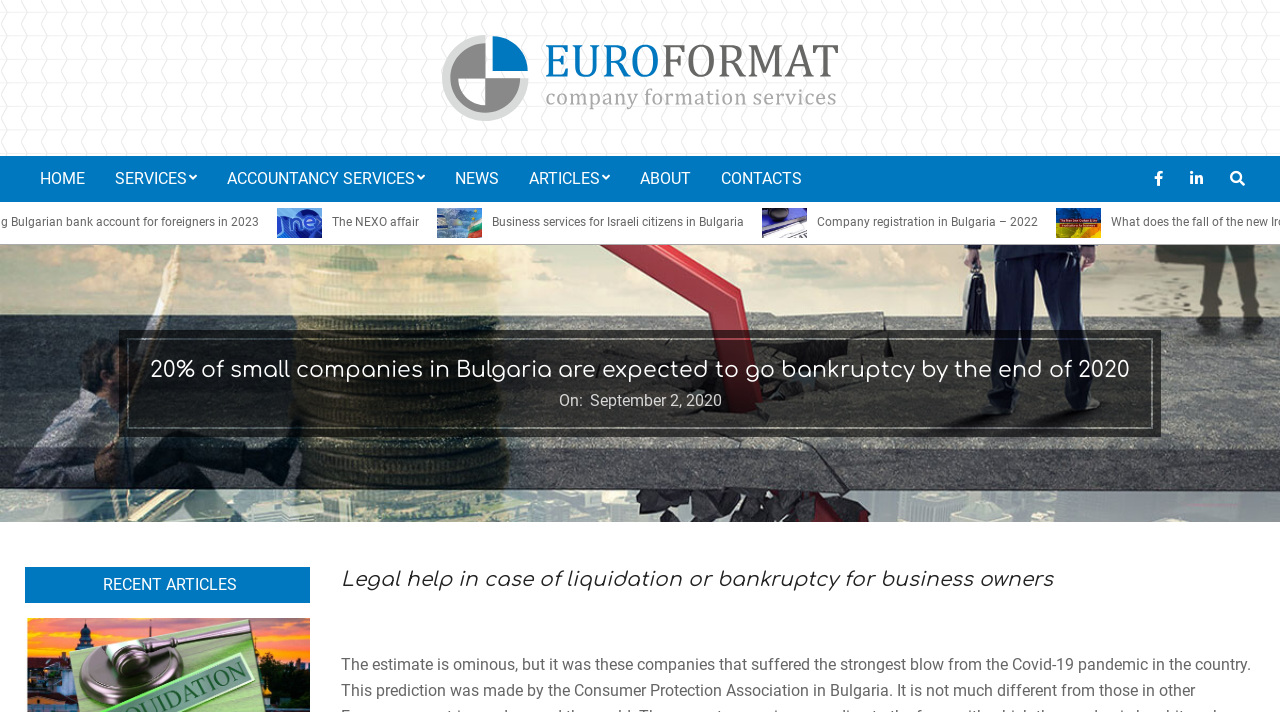Determine the bounding box coordinates of the region that needs to be clicked to achieve the task: "Click the company logo".

[0.345, 0.049, 0.655, 0.171]